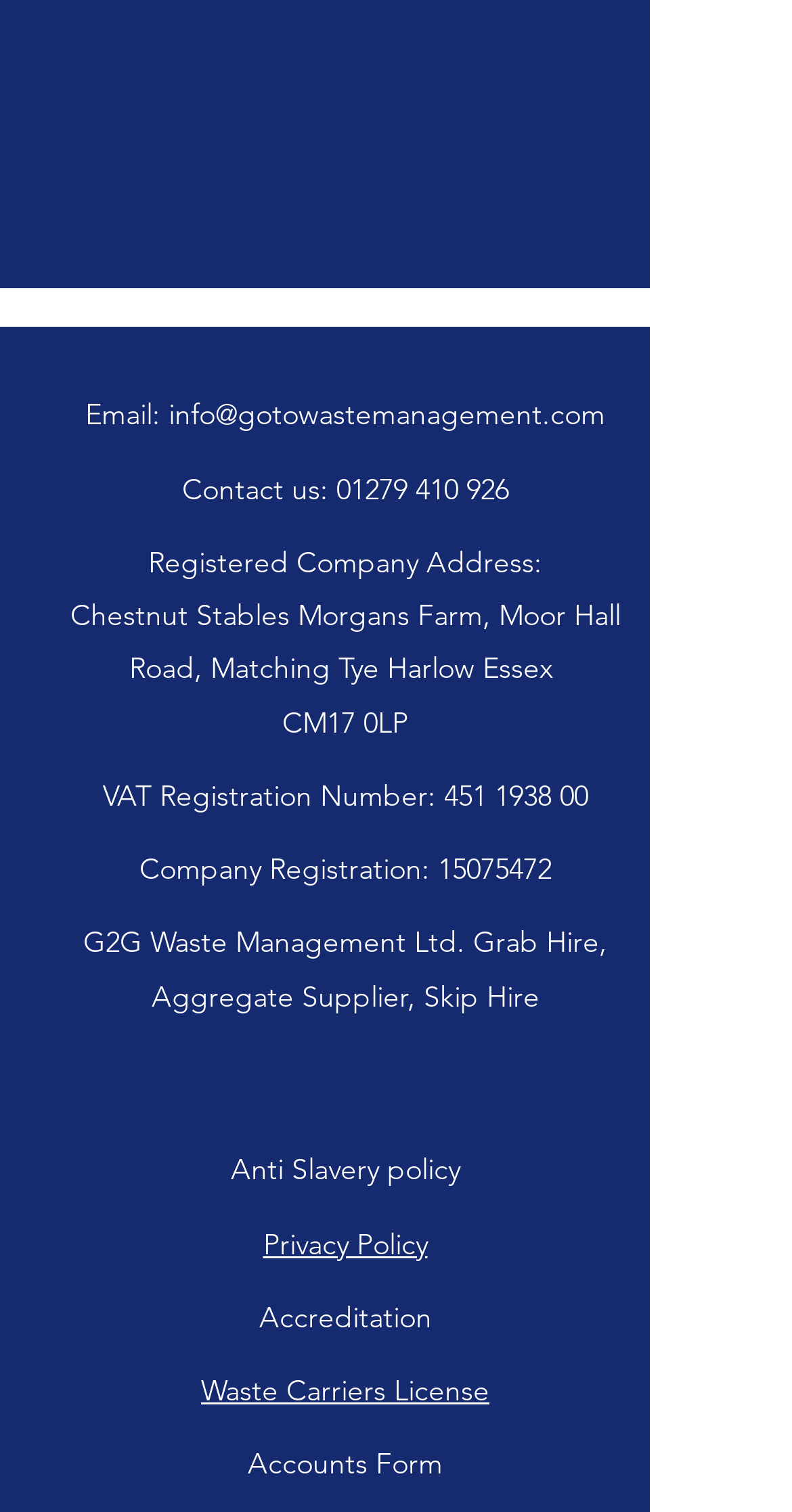What is the company's VAT registration number?
Using the image, answer in one word or phrase.

451 1938 00